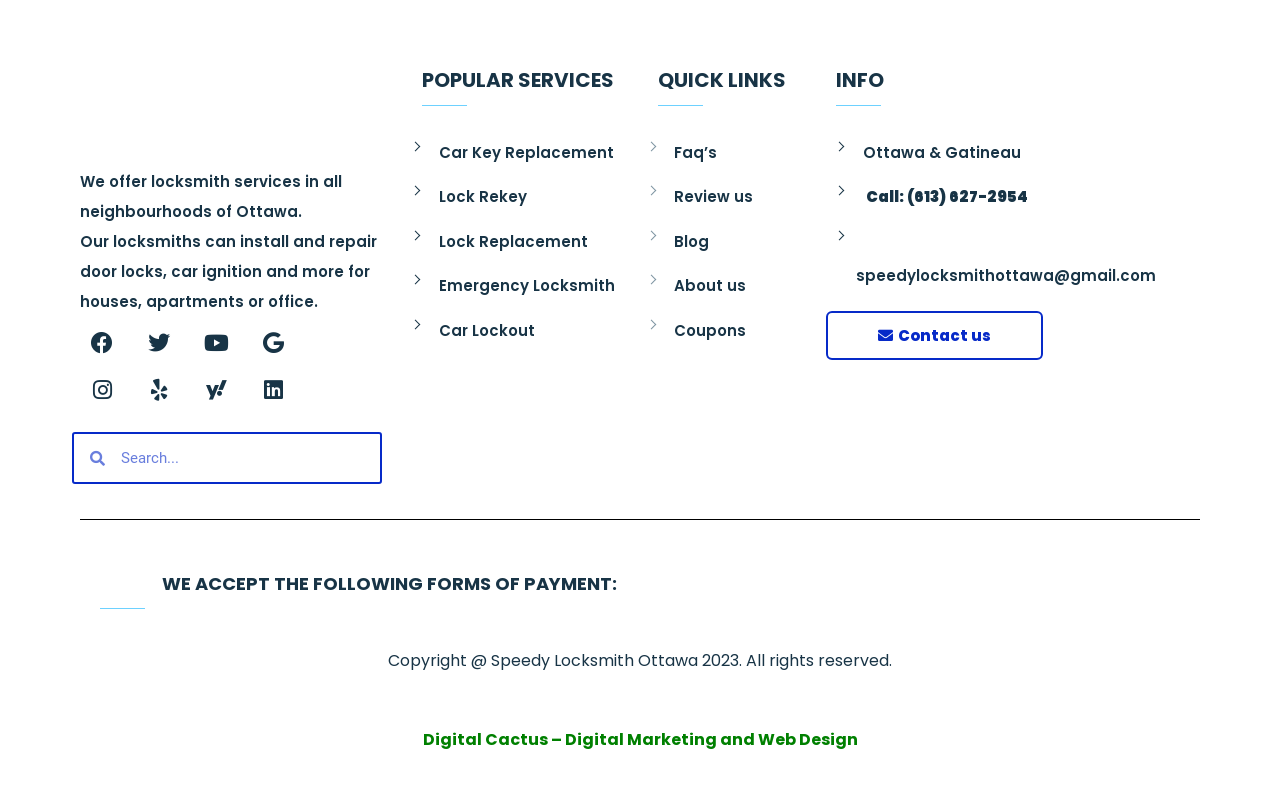Determine the bounding box coordinates of the section I need to click to execute the following instruction: "Visit Facebook page". Provide the coordinates as four float numbers between 0 and 1, i.e., [left, top, right, bottom].

[0.062, 0.409, 0.097, 0.465]